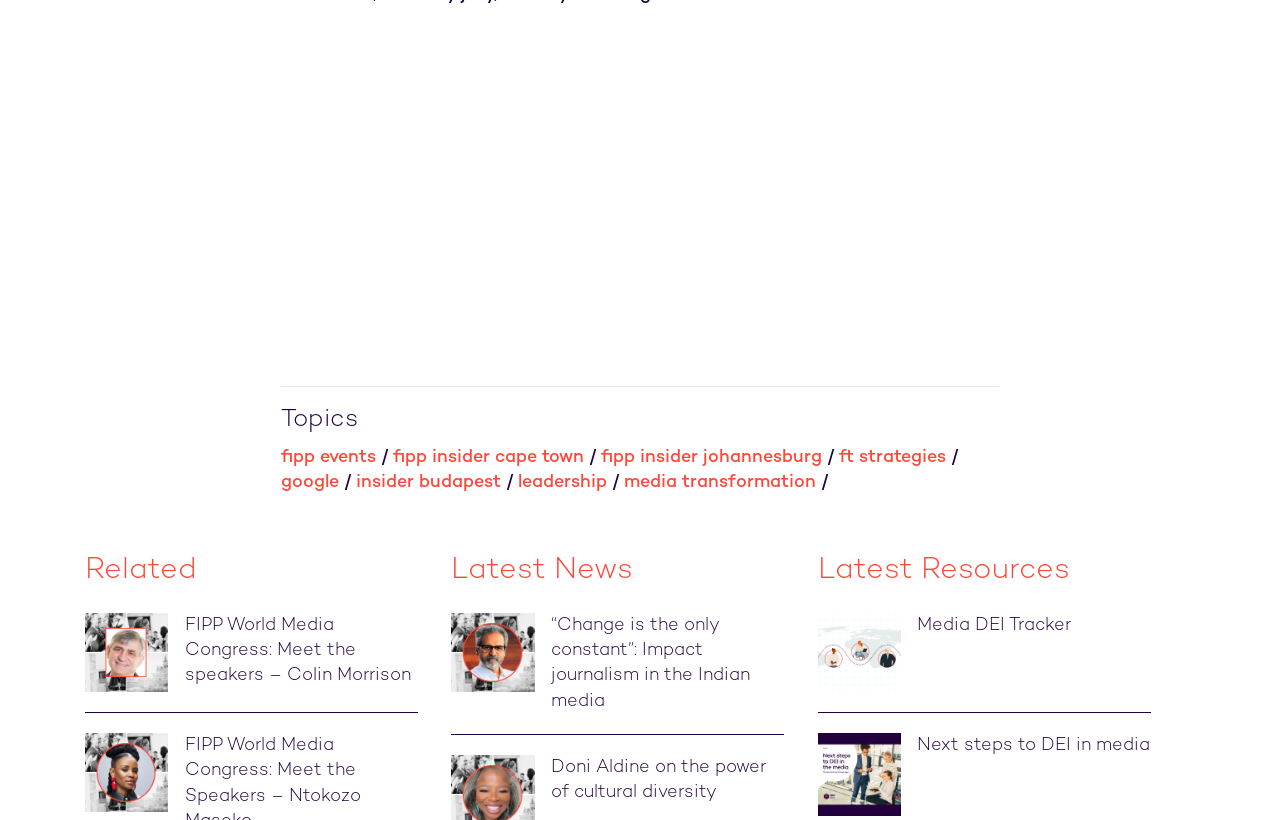Locate the bounding box for the described UI element: "Media DEI Tracker". Ensure the coordinates are four float numbers between 0 and 1, formatted as [left, top, right, bottom].

[0.639, 0.748, 0.899, 0.844]